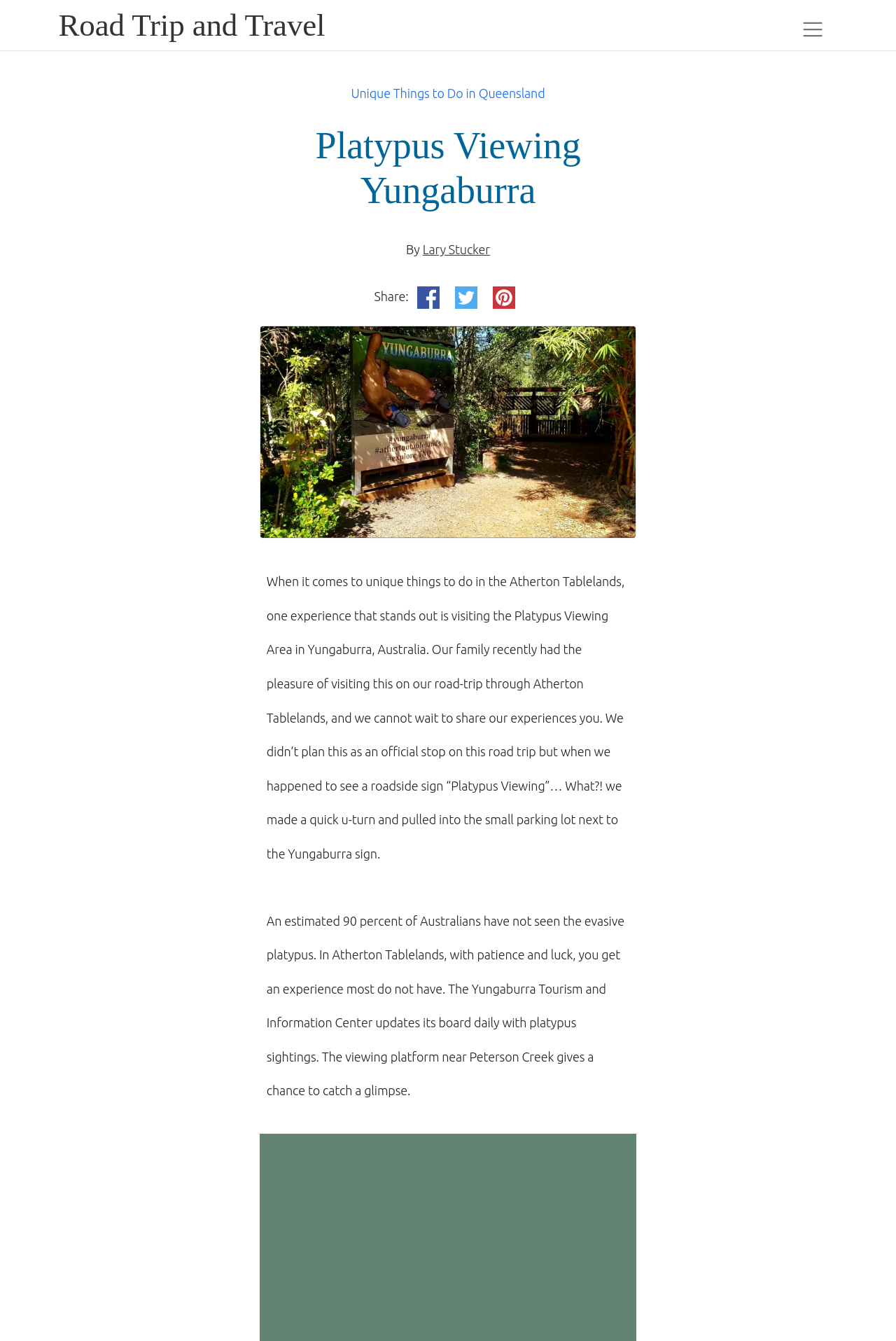Deliver a detailed narrative of the webpage's visual and textual elements.

The webpage is about visiting the Platypus Viewing Area in Yungaburra, Australia, and is part of a road trip and travel blog. At the top, there is a heading "Road Trip and Travel" with a link to the blog's main page. To the right of the heading, there is a button to toggle navigation, which expands to reveal a menu with links to other articles, including "Unique Things to Do in Queensland".

Below the navigation button, there is a header section with a heading "Platypus Viewing Yungaburra" and a link to the author's name, Lary Stucker. There are also social media links to share the article on Facebook, X (formerly Twitter), and Pinterest.

The main content of the page is divided into two sections. The first section features an image of the Platypus Viewing Area in Yungaburra, which takes up most of the width of the page. Below the image, there is a paragraph of text that introduces the experience of visiting the Platypus Viewing Area, including a personal anecdote about the author's family visiting the area on a road trip.

The second section of the main content is a longer block of text that provides more information about the Platypus Viewing Area, including the fact that 90% of Australians have not seen a platypus and that the Yungaburra Tourism and Information Center updates its board daily with platypus sightings. The text also mentions the viewing platform near Peterson Creek, which gives visitors a chance to catch a glimpse of the platypus.